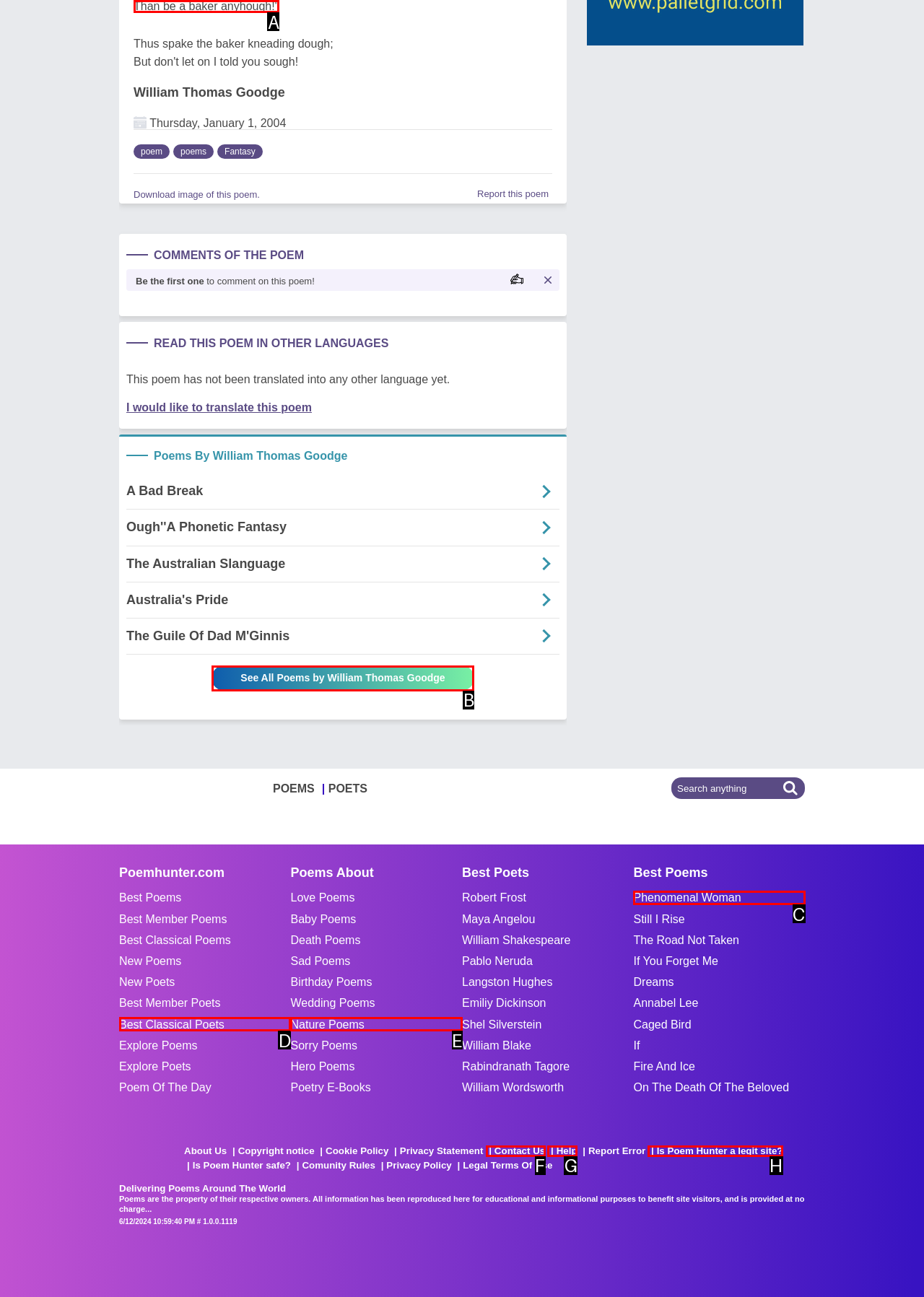Among the marked elements in the screenshot, which letter corresponds to the UI element needed for the task: Read the poem?

A